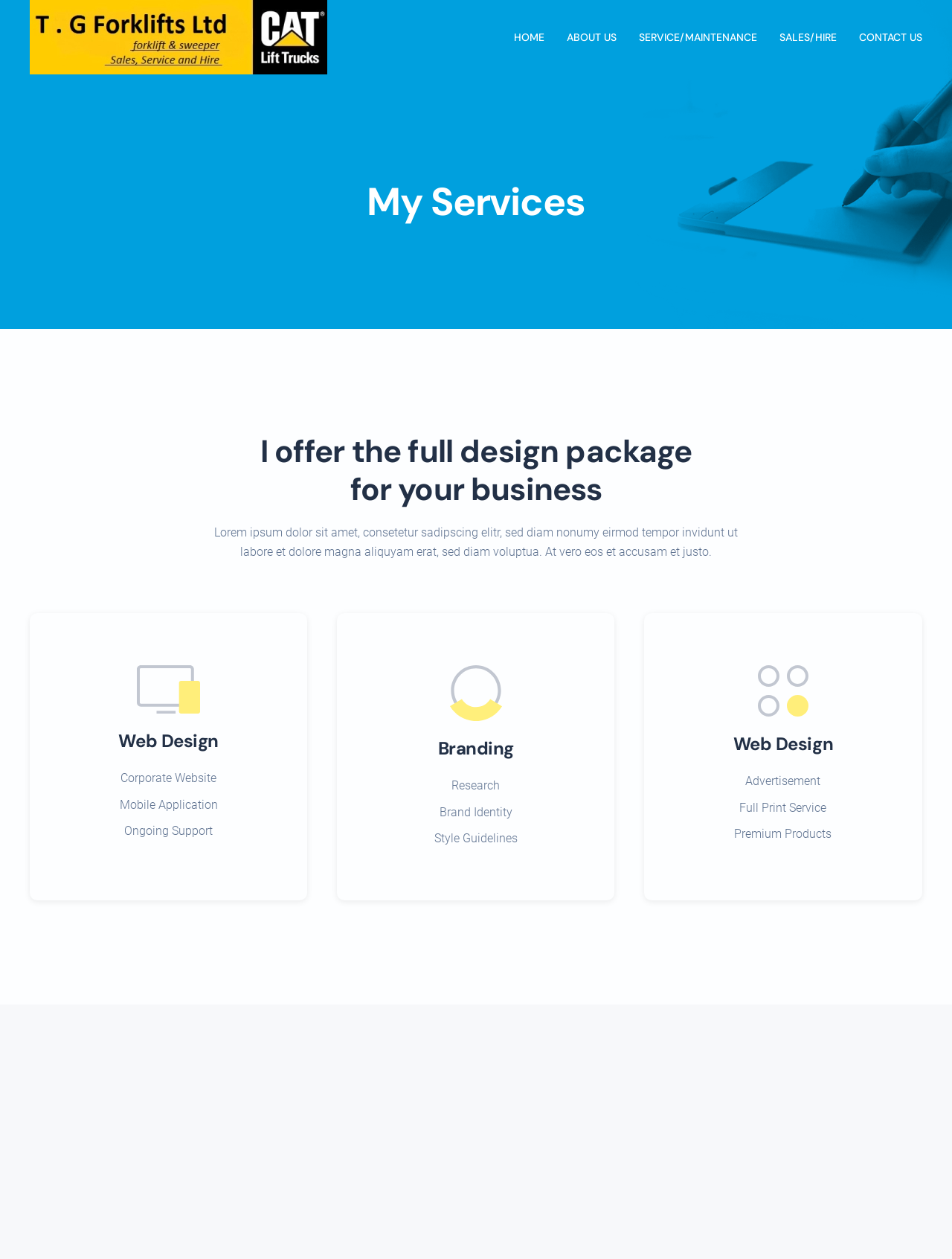How many services are listed?
Respond with a short answer, either a single word or a phrase, based on the image.

3